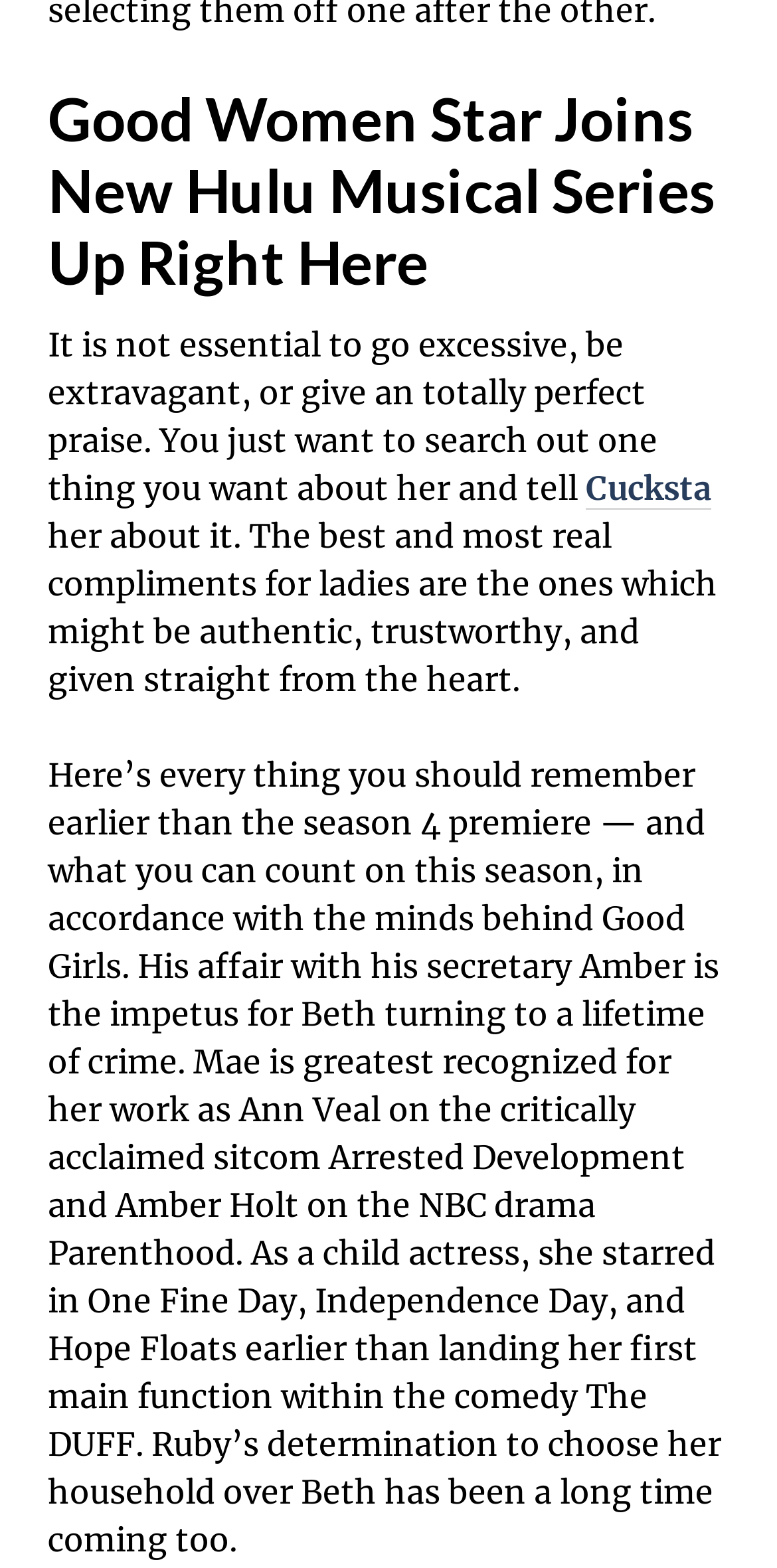What is the name of the drama where Mae played Amber Holt?
Please give a detailed and thorough answer to the question, covering all relevant points.

The text states that Mae played Amber Holt on the NBC drama Parenthood.